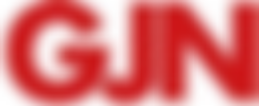Answer this question using a single word or a brief phrase:
What effect do the smudged edges give to the logo?

Dynamic feel